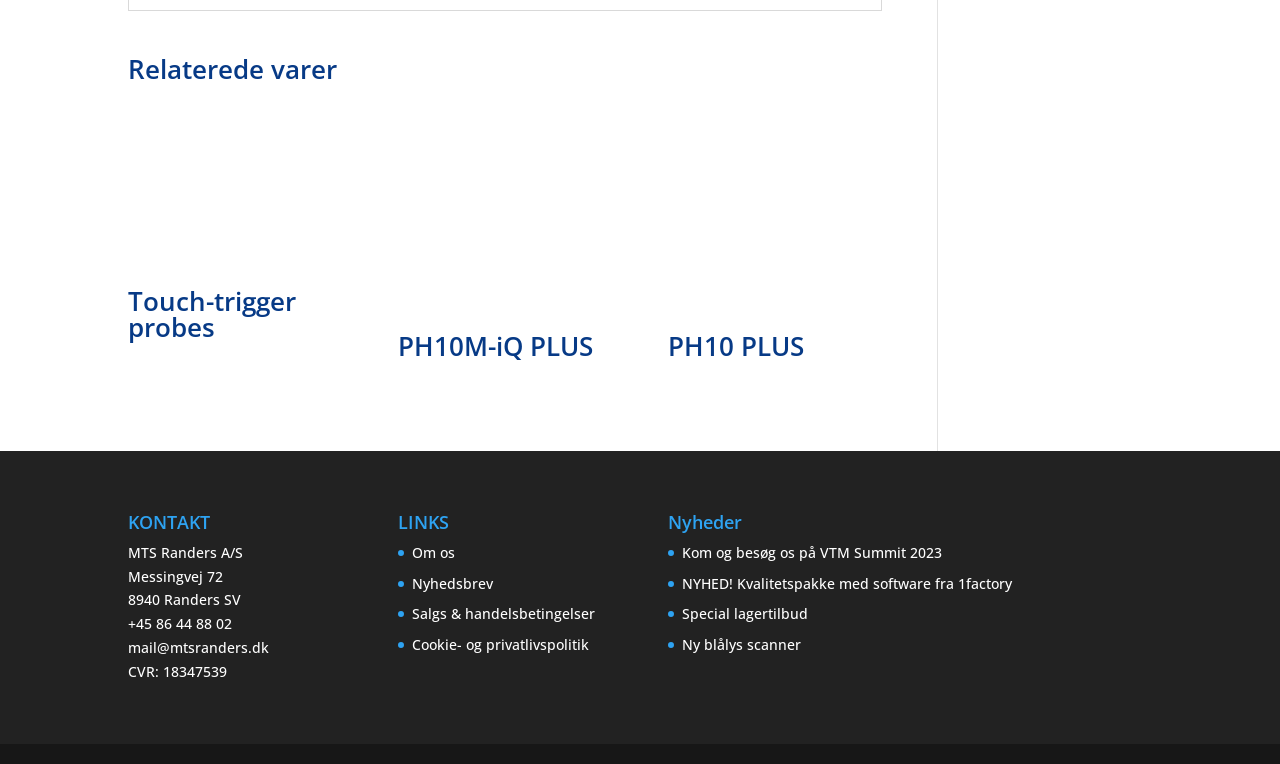Please identify the bounding box coordinates of the element's region that I should click in order to complete the following instruction: "Read about Om os". The bounding box coordinates consist of four float numbers between 0 and 1, i.e., [left, top, right, bottom].

[0.322, 0.71, 0.356, 0.735]